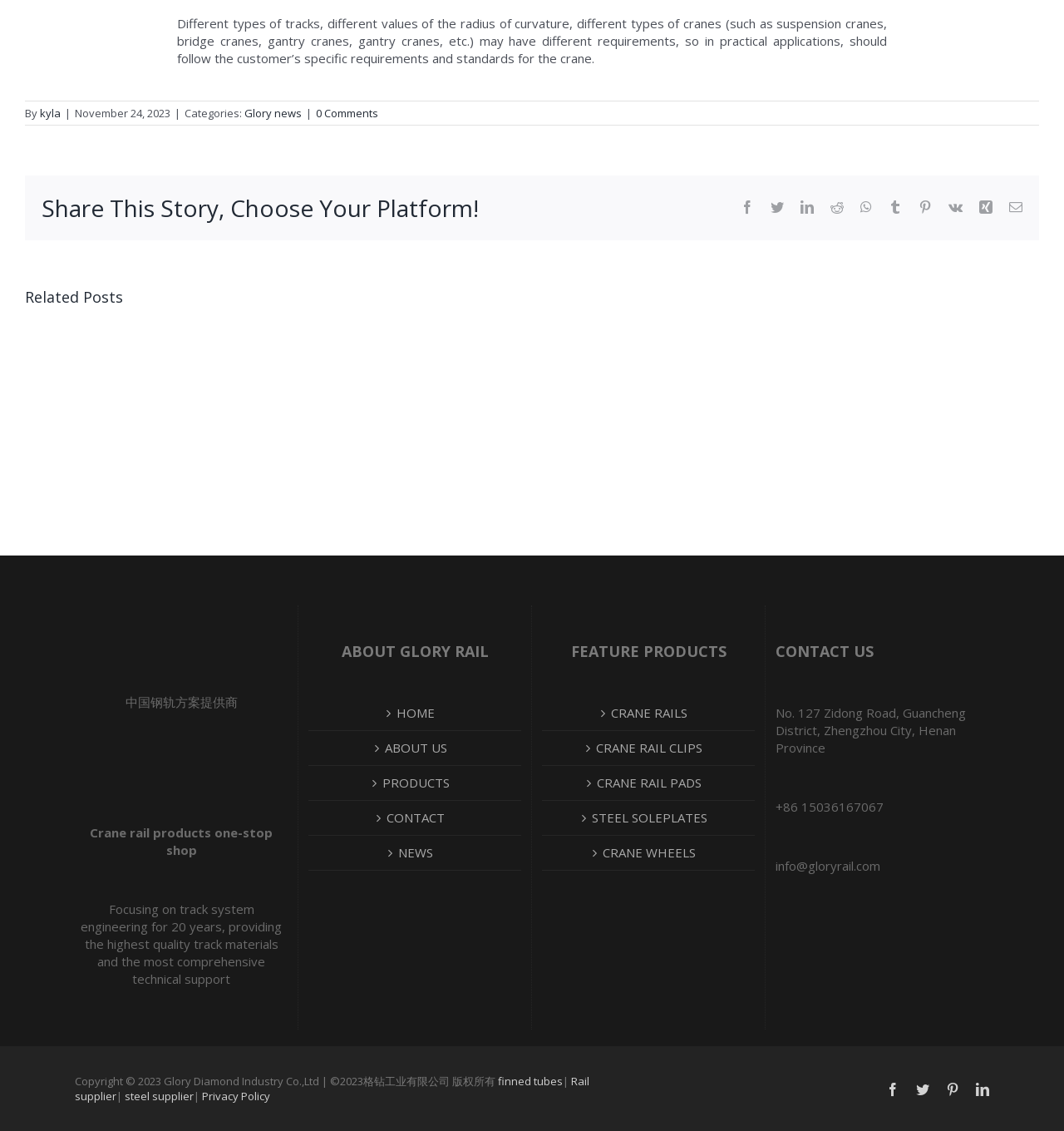Identify the bounding box coordinates of the region that needs to be clicked to carry out this instruction: "Learn more about Crane rail products". Provide these coordinates as four float numbers ranging from 0 to 1, i.e., [left, top, right, bottom].

[0.084, 0.729, 0.256, 0.759]